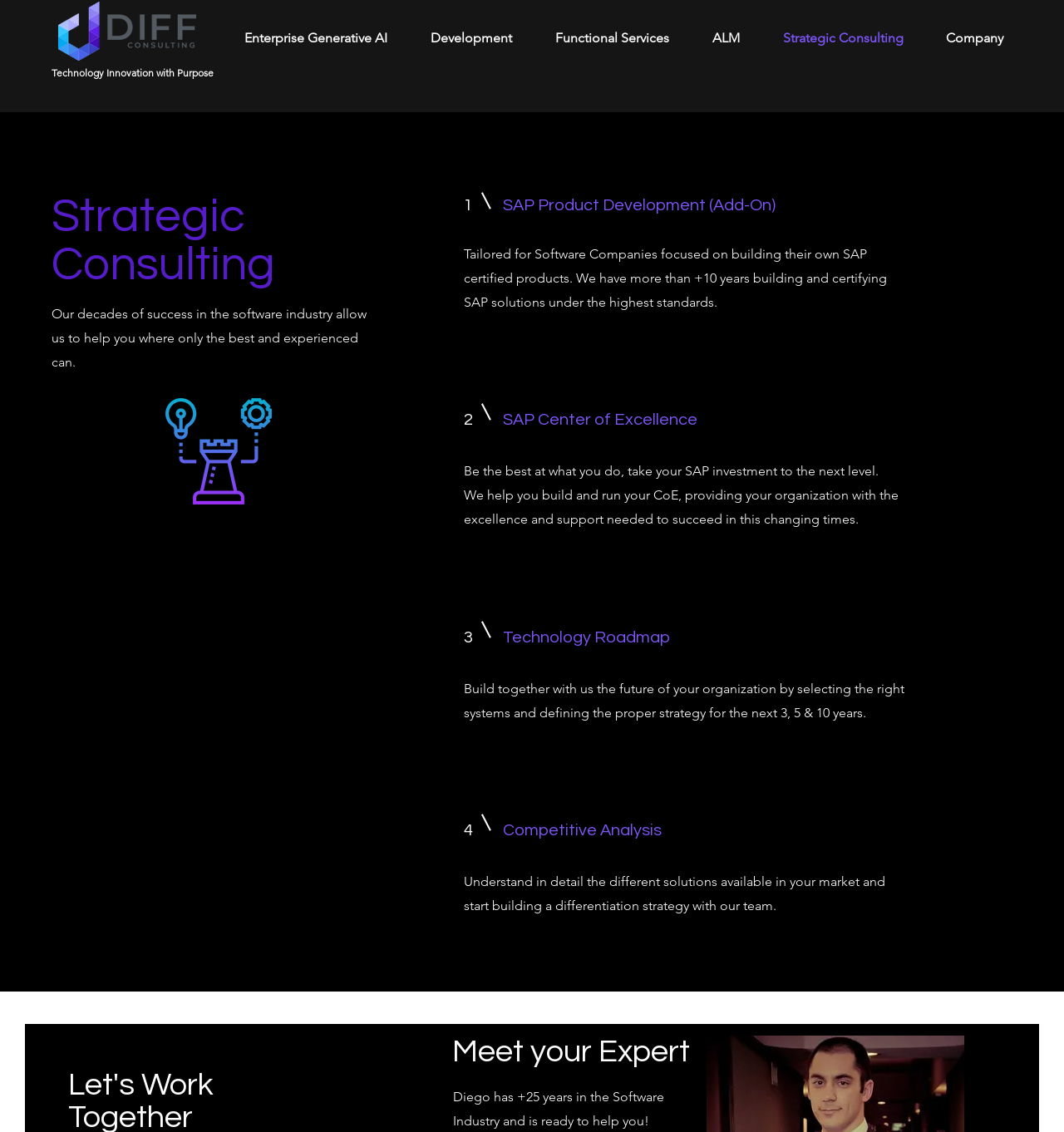How many years of experience does Diego have in the software industry?
Using the image as a reference, answer the question with a short word or phrase.

25 years